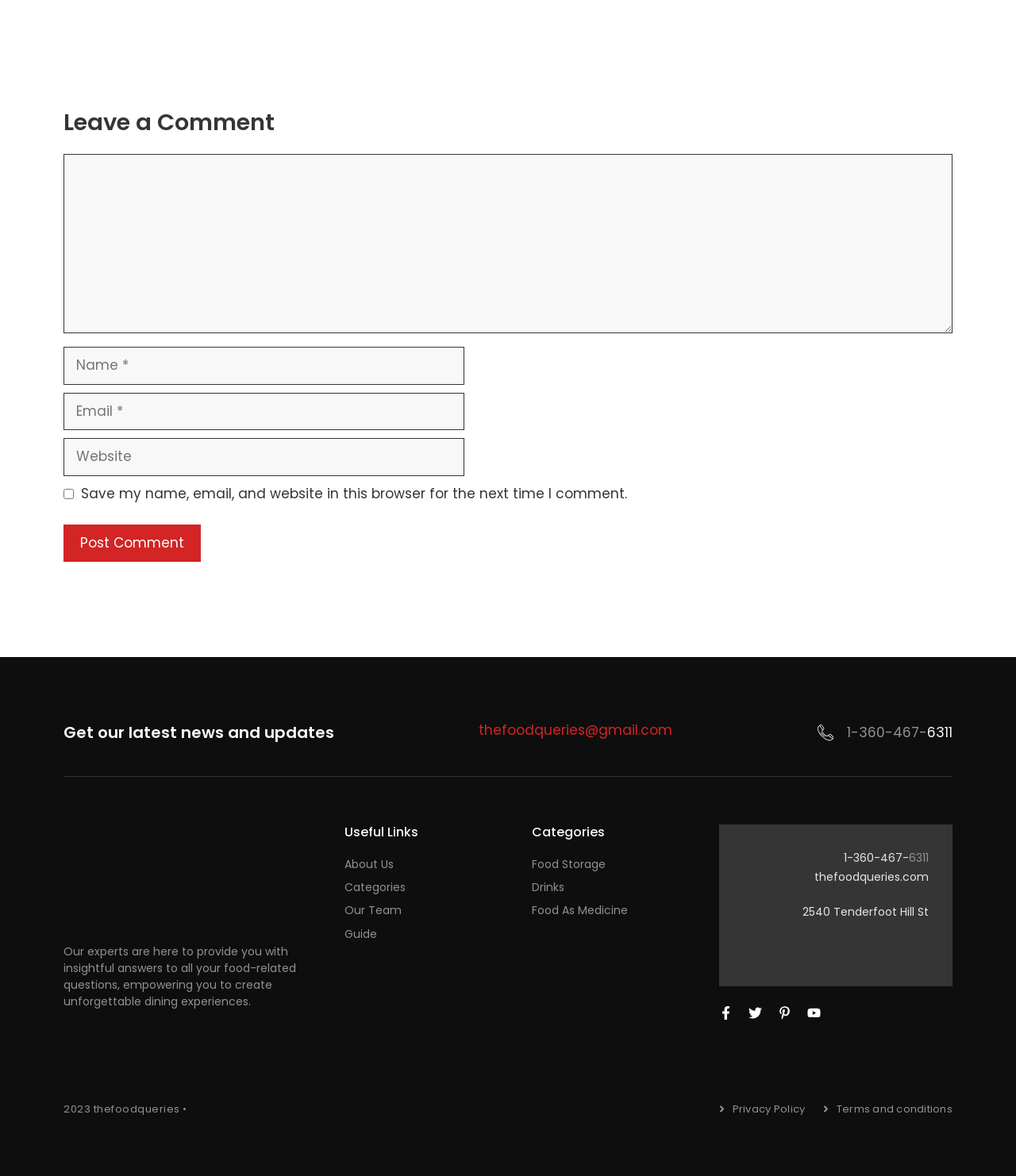Can you find the bounding box coordinates for the element to click on to achieve the instruction: "Enter your name"?

[0.062, 0.295, 0.457, 0.327]